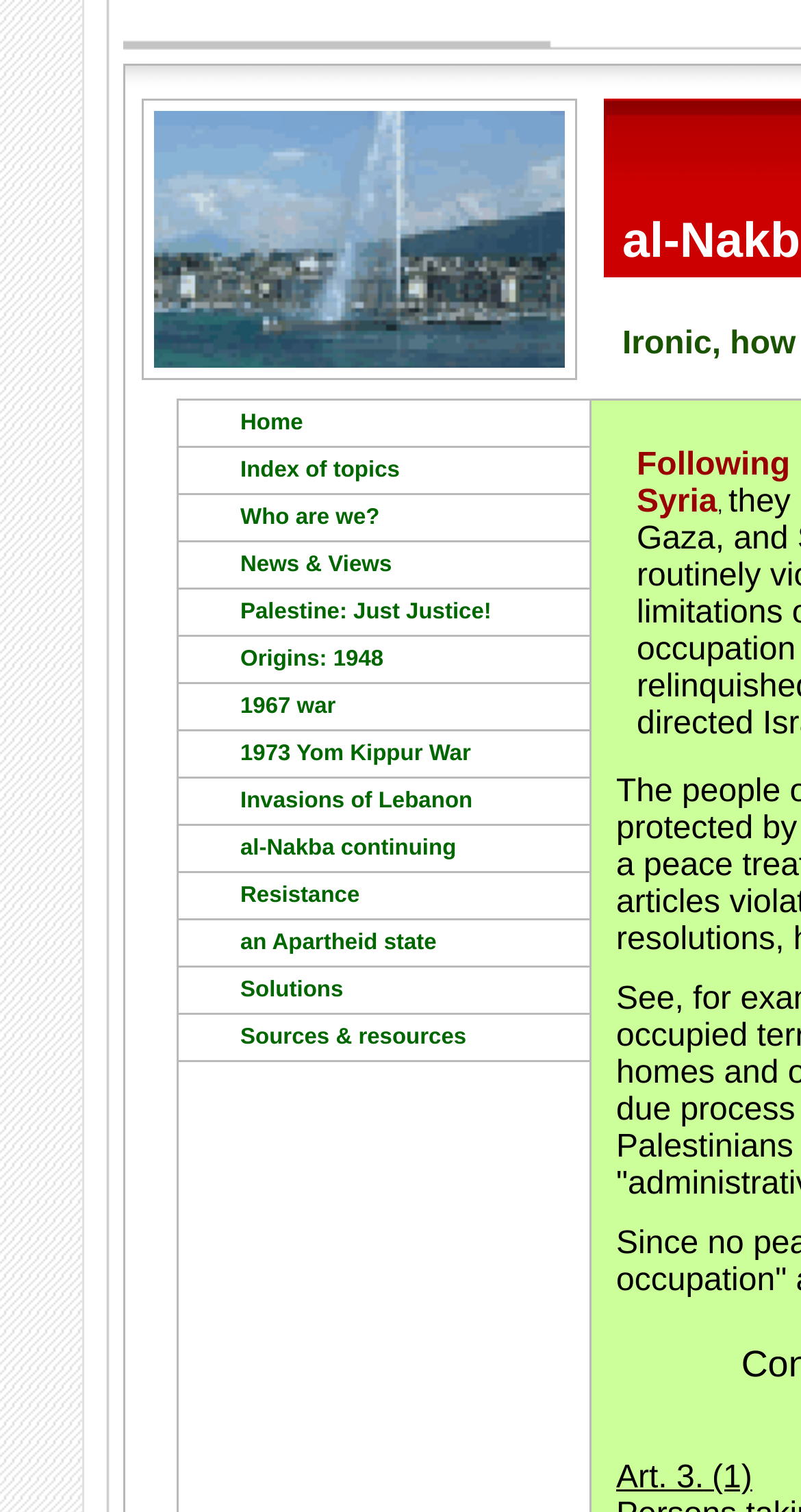What is the first topic listed?
Provide a short answer using one word or a brief phrase based on the image.

Home